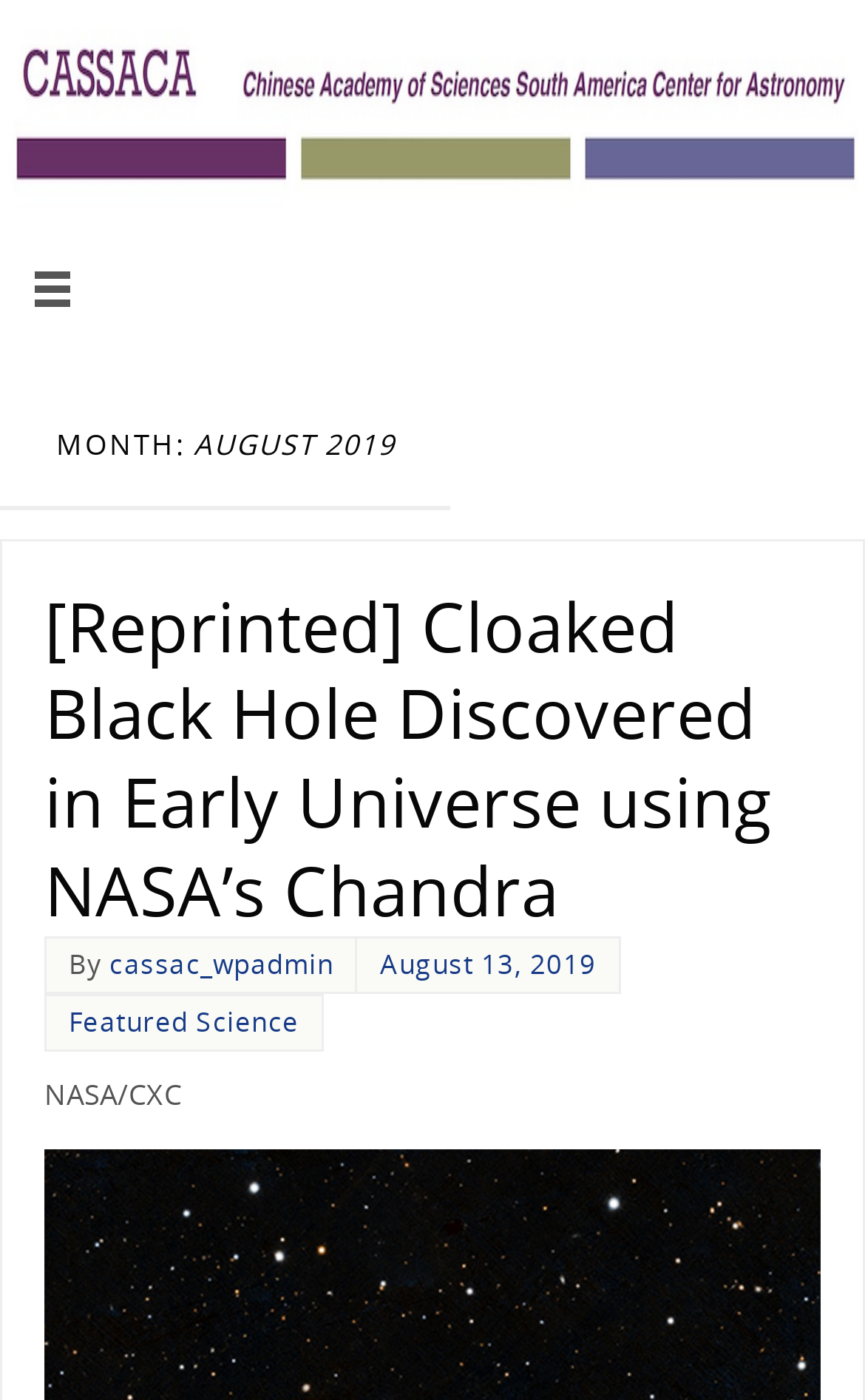Please provide the bounding box coordinates in the format (top-left x, top-left y, bottom-right x, bottom-right y). Remember, all values are floating point numbers between 0 and 1. What is the bounding box coordinate of the region described as: Featured Science

[0.079, 0.716, 0.346, 0.743]